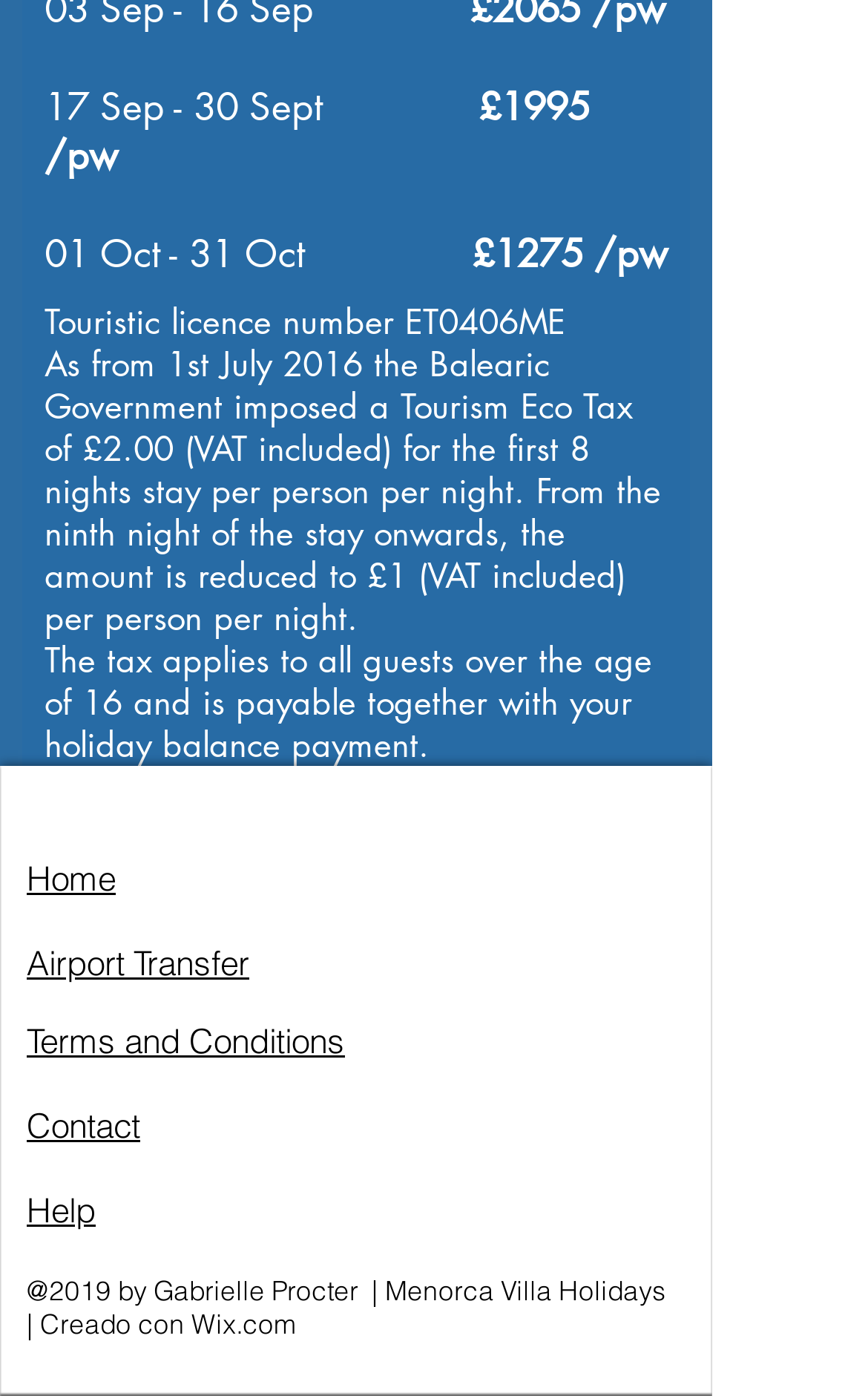Please specify the bounding box coordinates of the clickable region to carry out the following instruction: "Click on Home". The coordinates should be four float numbers between 0 and 1, in the format [left, top, right, bottom].

[0.031, 0.614, 0.133, 0.644]